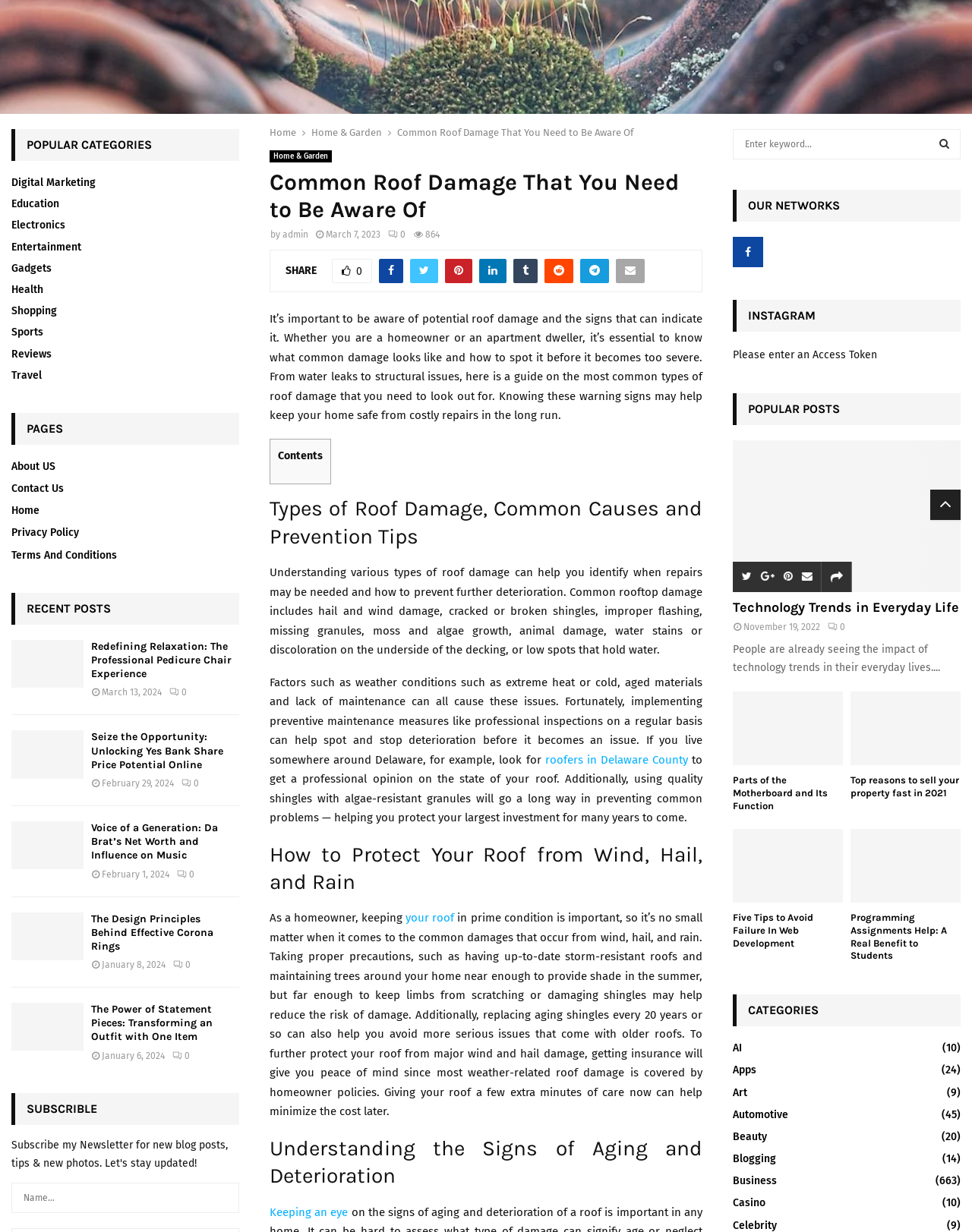Identify the bounding box of the UI component described as: "title="Technology Trends in Everyday Life"".

[0.754, 0.357, 0.988, 0.481]